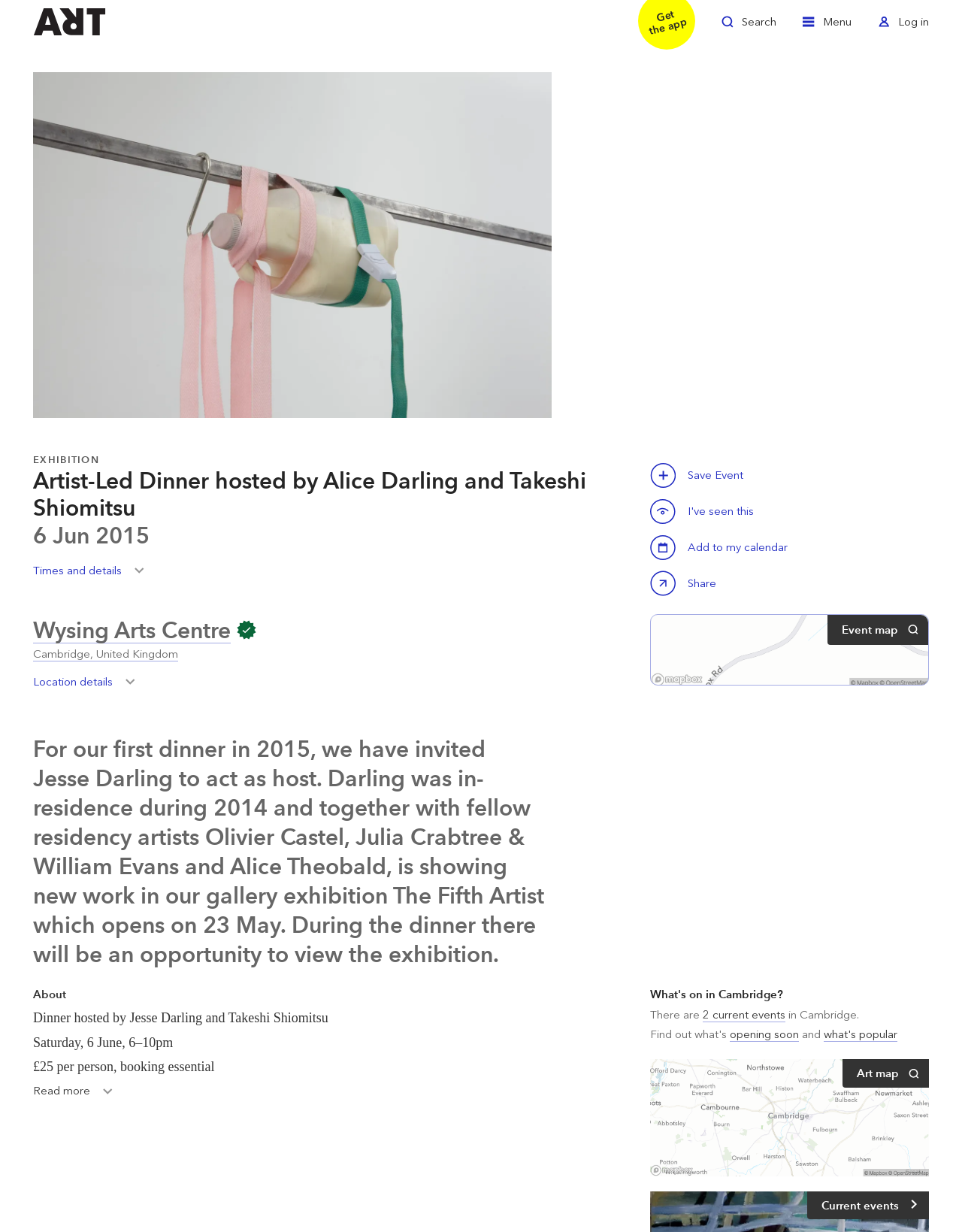Provide your answer in one word or a succinct phrase for the question: 
What is the name of the exhibition?

Artist-Led Dinner hosted by Alice Darling and Takeshi Shiomitsu